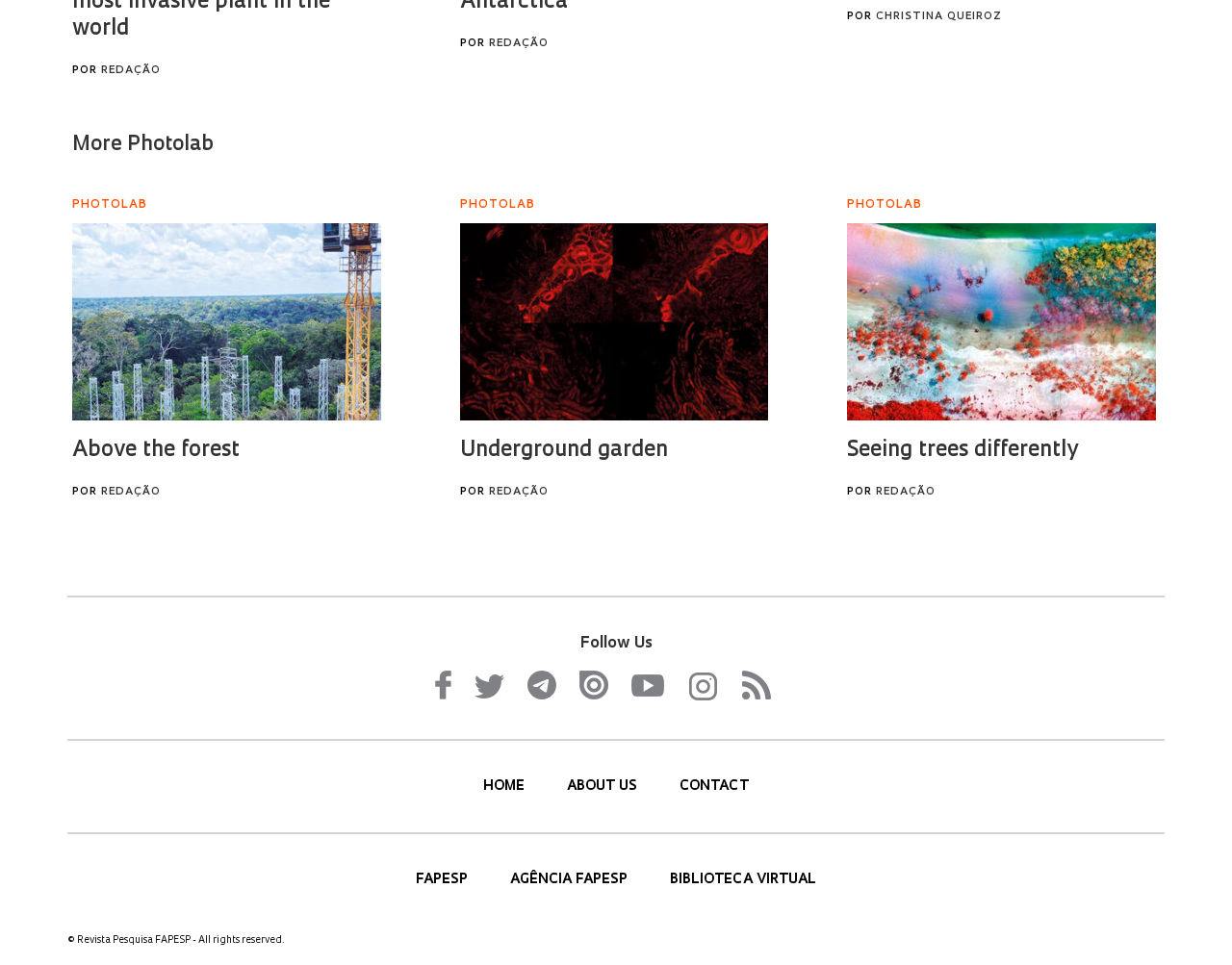Please provide a detailed answer to the question below by examining the image:
How many main sections are available in the footer?

I analyzed the footer section of the webpage and found three main sections: Follow Us, main links (HOME, ABOUT US, CONTACT), and FAPESP-related links.